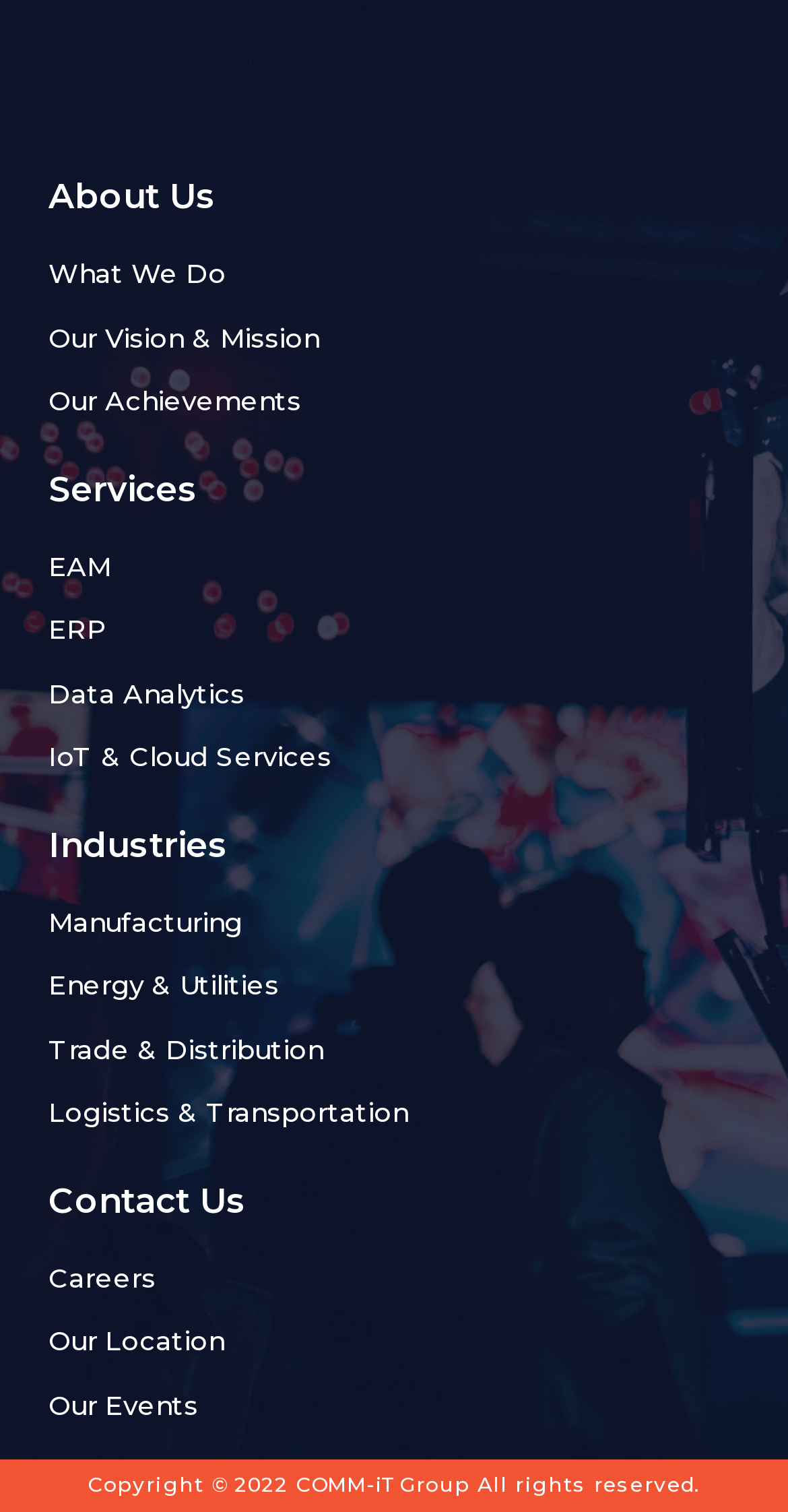Please identify the bounding box coordinates of the clickable region that I should interact with to perform the following instruction: "Read about the company's vision and mission". The coordinates should be expressed as four float numbers between 0 and 1, i.e., [left, top, right, bottom].

[0.062, 0.211, 1.0, 0.237]